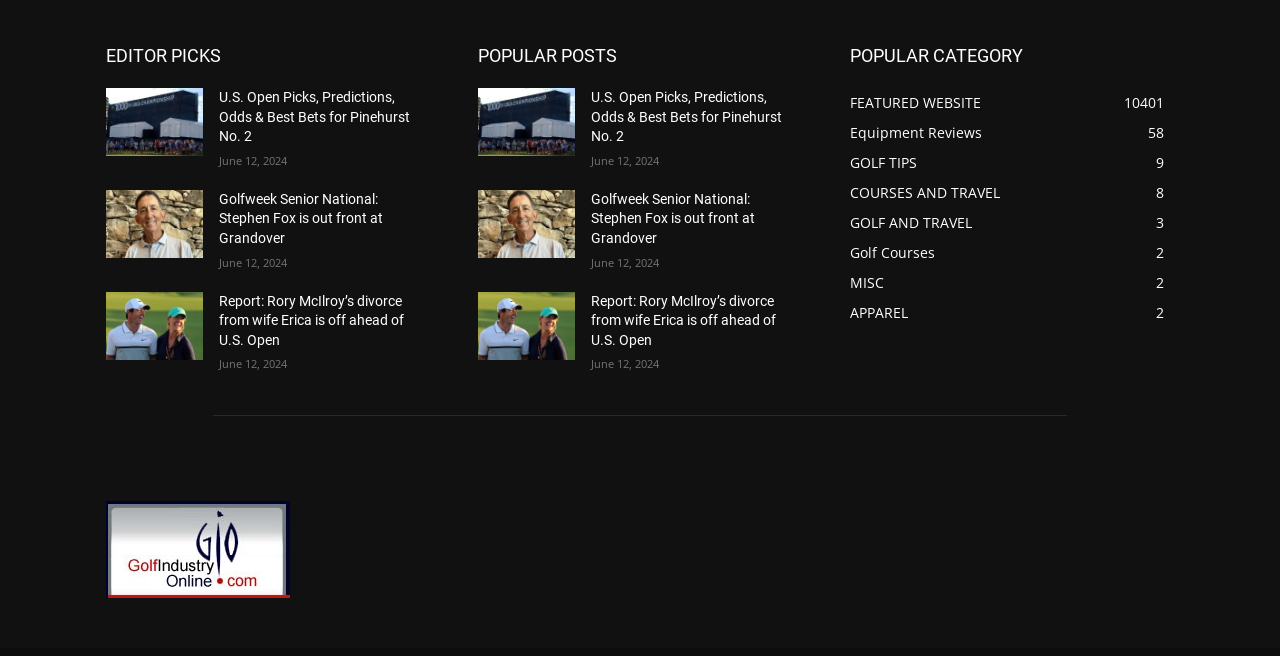Determine the bounding box coordinates of the element that should be clicked to execute the following command: "View 'Golfweek Senior National: Stephen Fox is out front at Grandover'".

[0.083, 0.289, 0.159, 0.393]